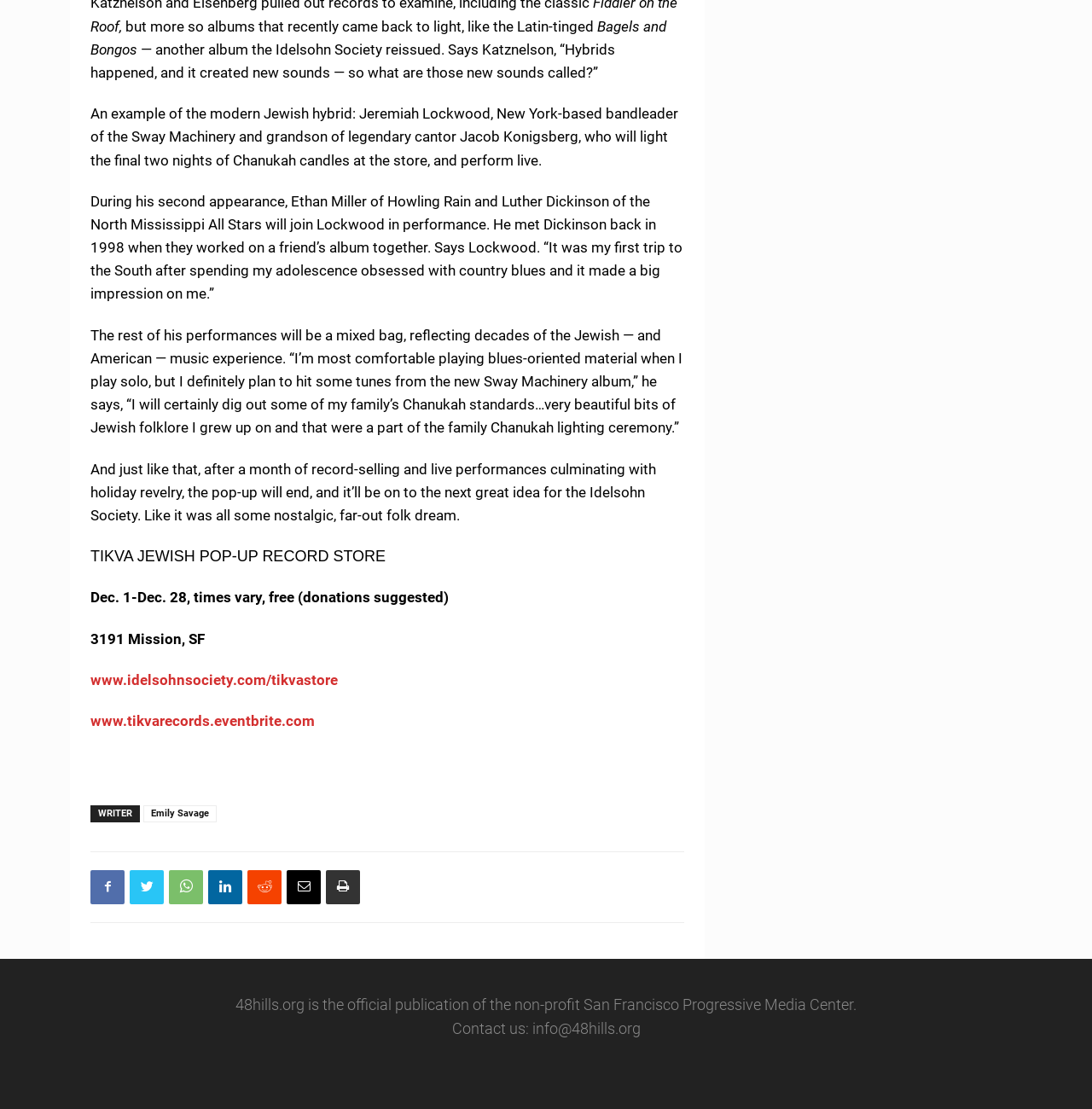Please answer the following question using a single word or phrase: 
What is the name of the pop-up record store?

TIKVA JEWISH POP-UP RECORD STORE